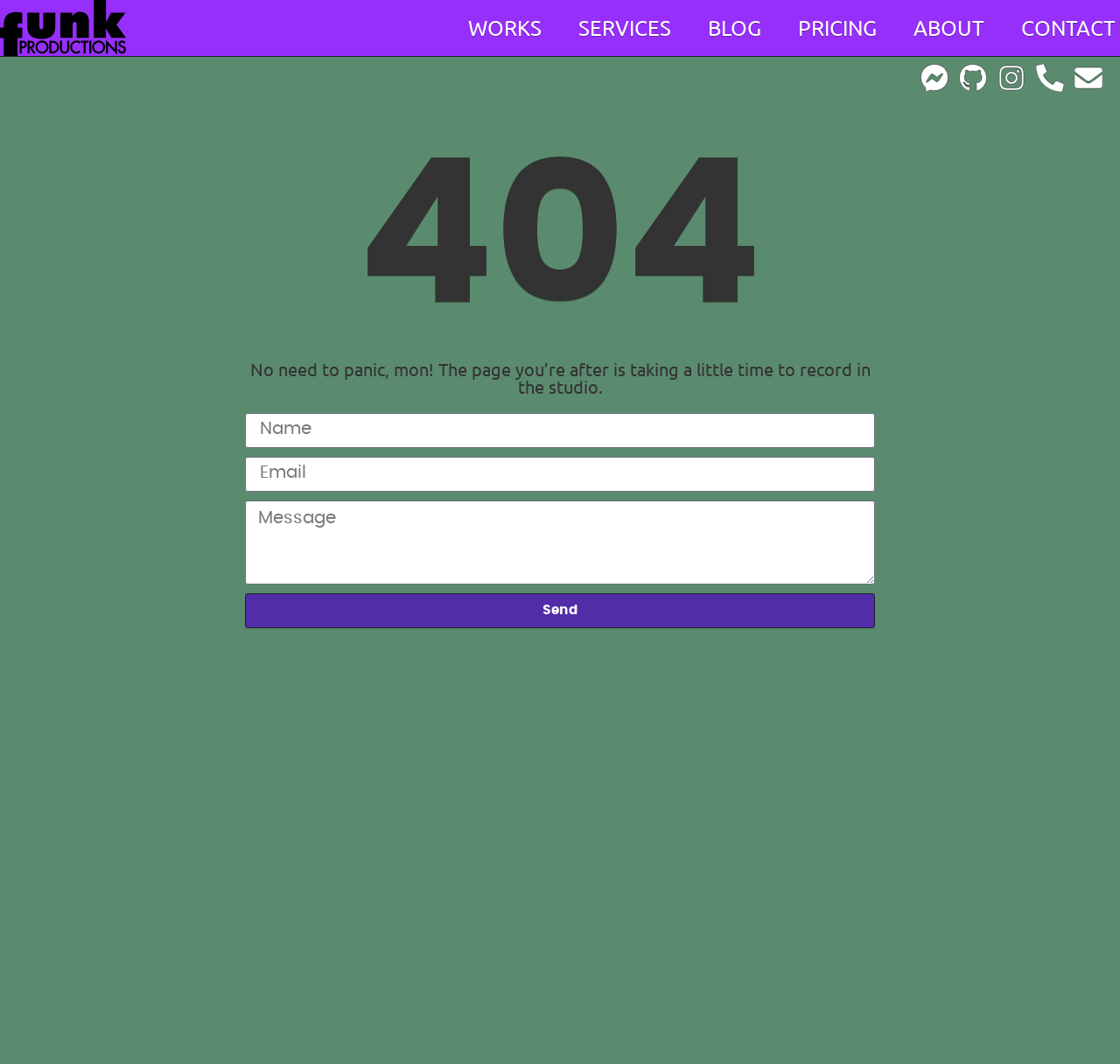Please identify the bounding box coordinates of the element that needs to be clicked to perform the following instruction: "contact us".

[0.908, 0.007, 1.0, 0.046]